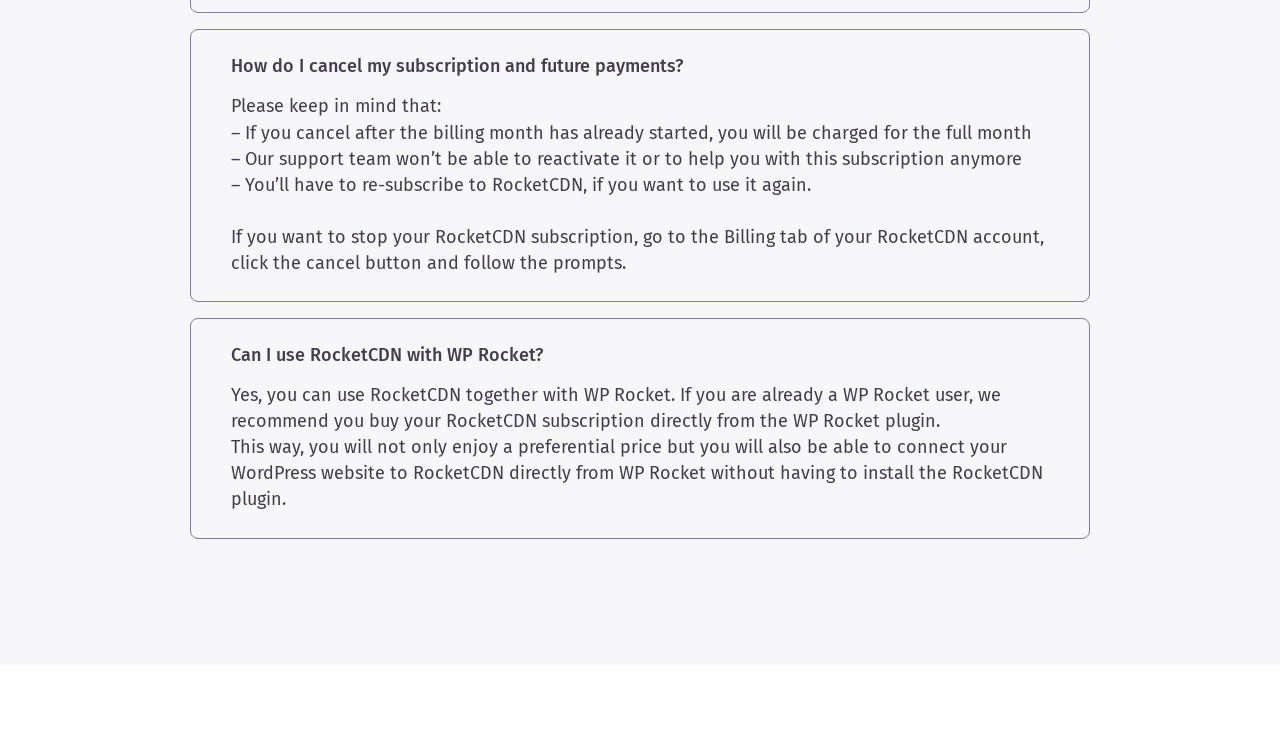Please answer the following question using a single word or phrase: 
Can I use RocketCDN with WP Rocket?

Yes